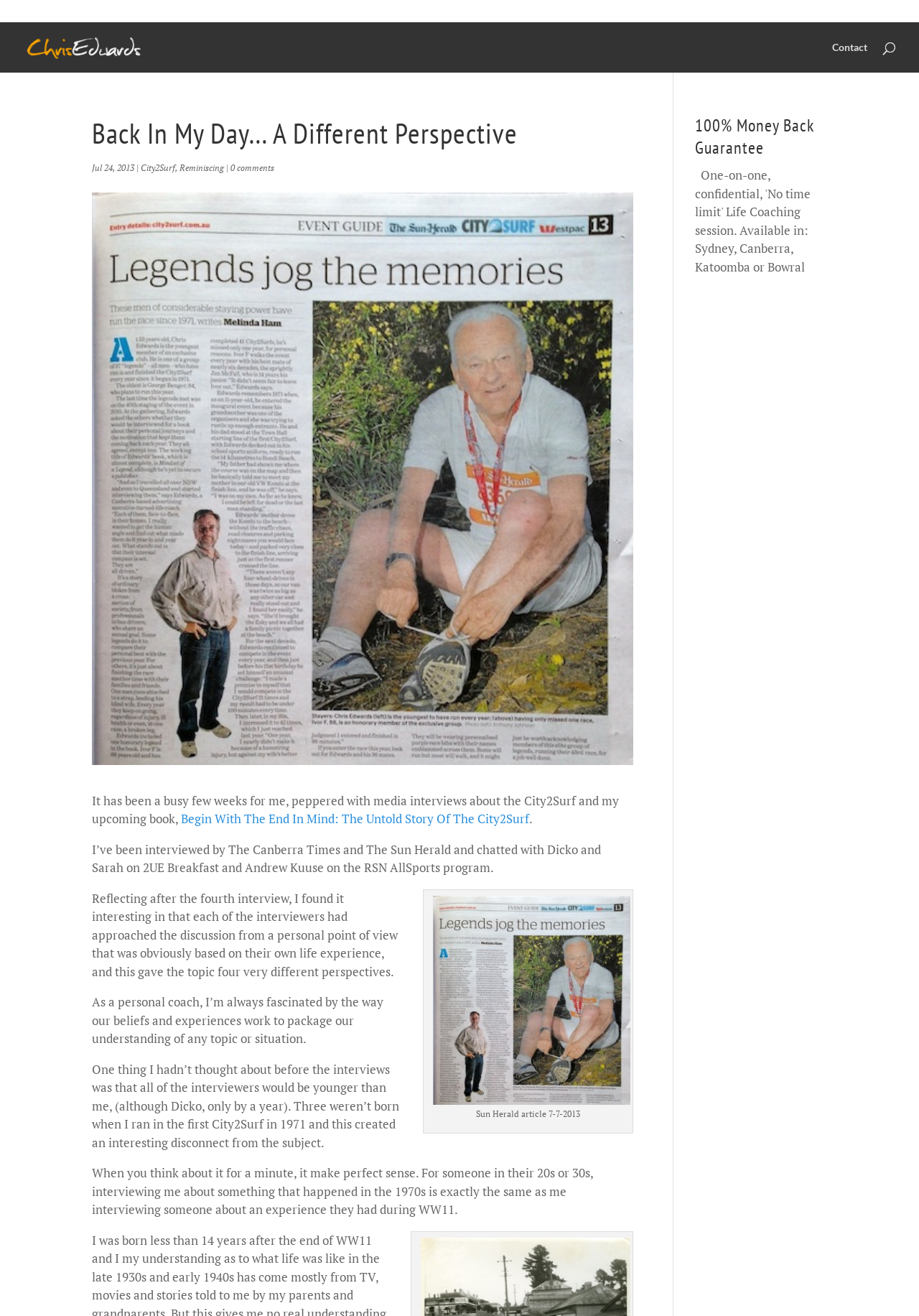Identify the bounding box coordinates of the region that needs to be clicked to carry out this instruction: "Learn about the book Begin With The End In Mind". Provide these coordinates as four float numbers ranging from 0 to 1, i.e., [left, top, right, bottom].

[0.197, 0.616, 0.576, 0.628]